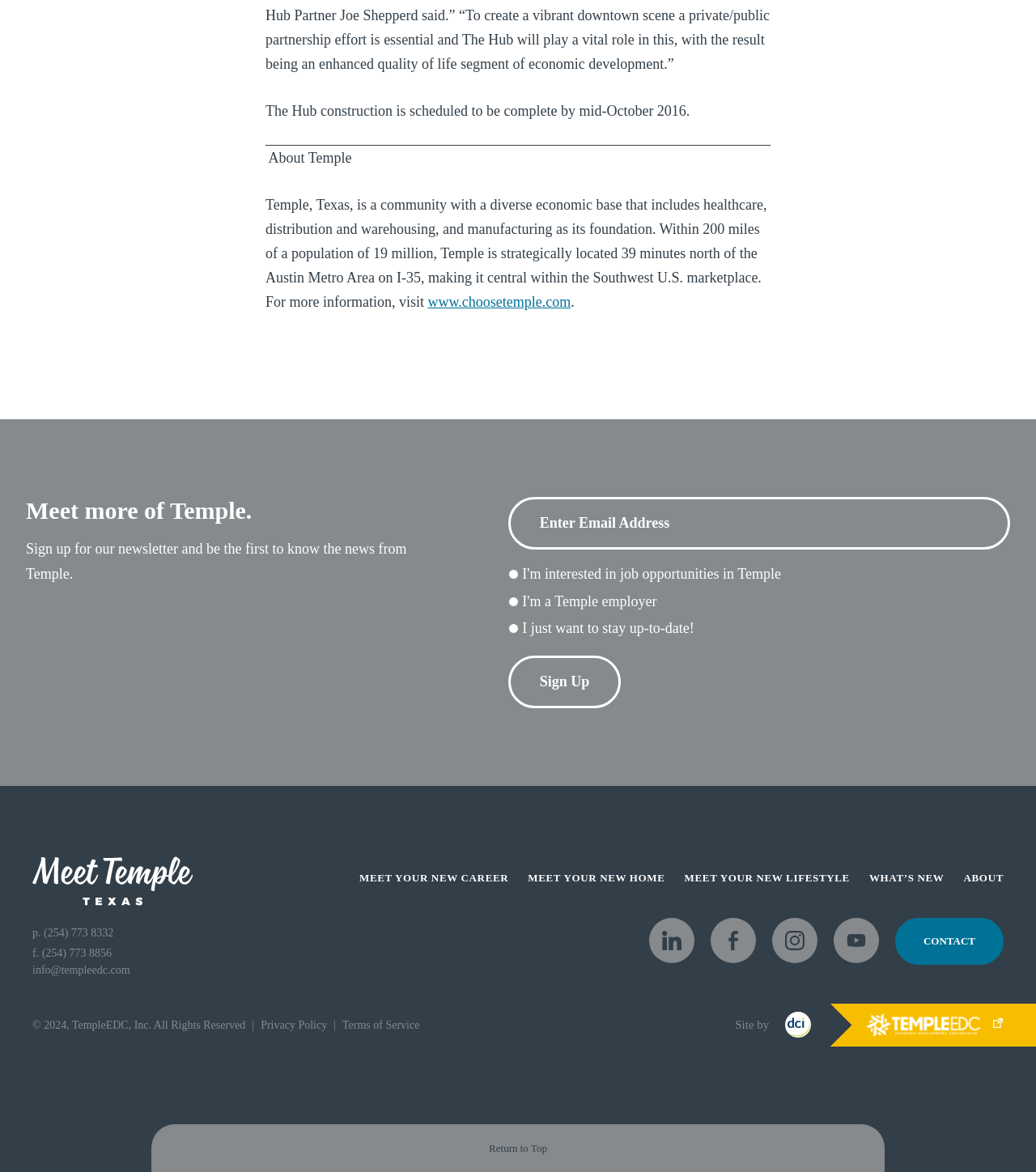Find the bounding box coordinates of the clickable region needed to perform the following instruction: "View the church's calendar". The coordinates should be provided as four float numbers between 0 and 1, i.e., [left, top, right, bottom].

None